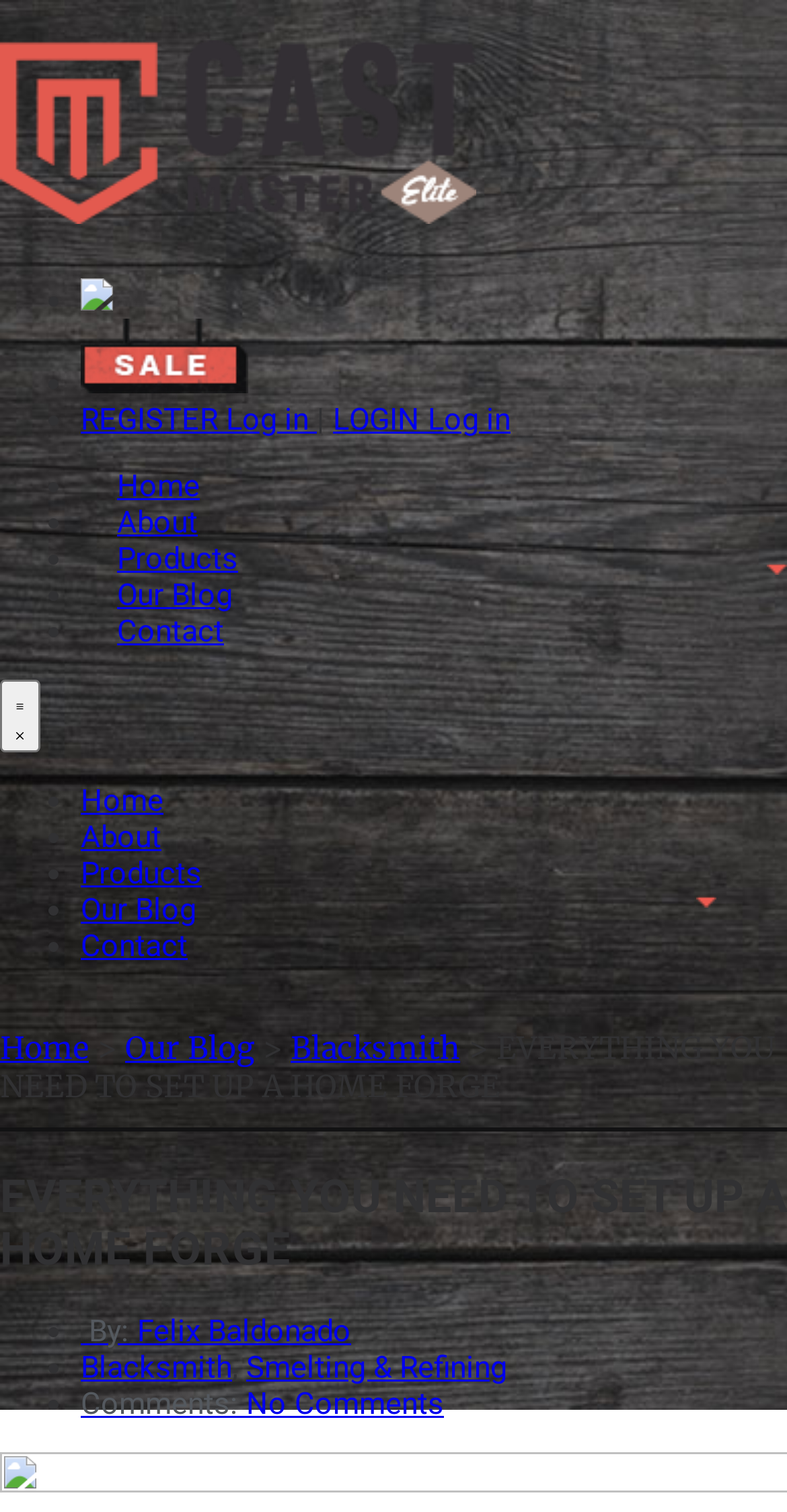Answer the question using only a single word or phrase: 
What is the first menu item?

Home